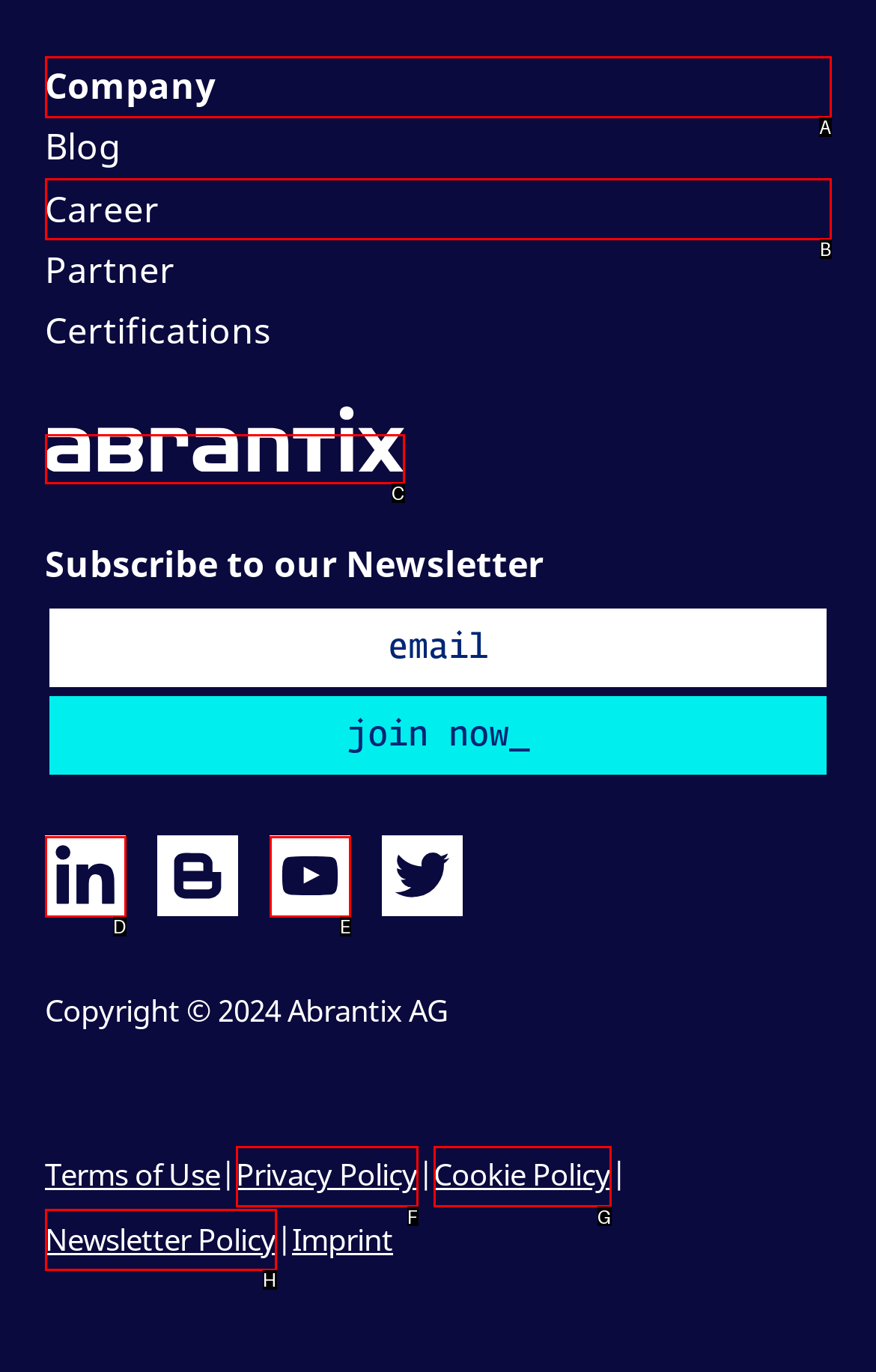From the options shown, which one fits the description: title="LinkedIn"? Respond with the appropriate letter.

D